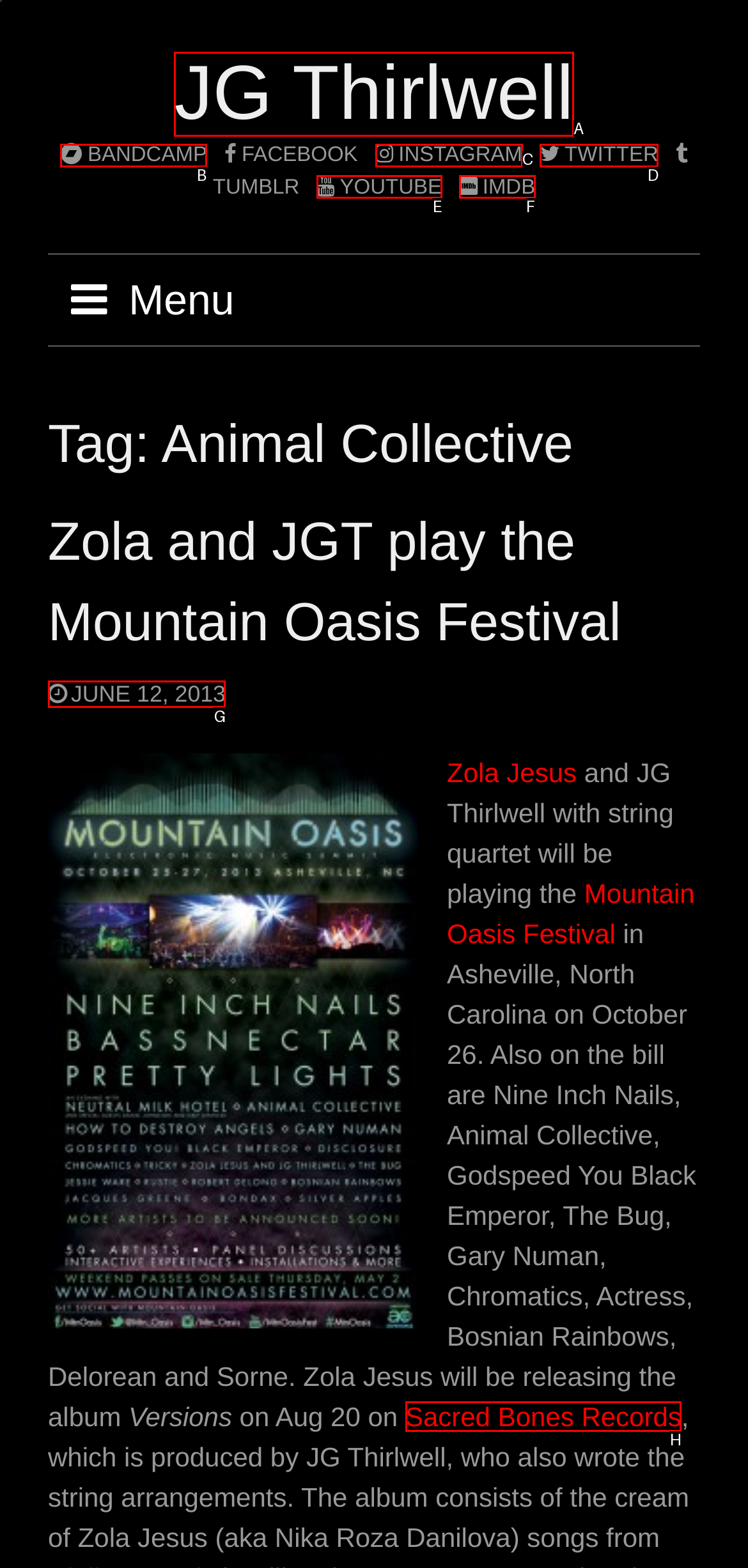Determine which element should be clicked for this task: Explore Sacred Bones Records
Answer with the letter of the selected option.

H